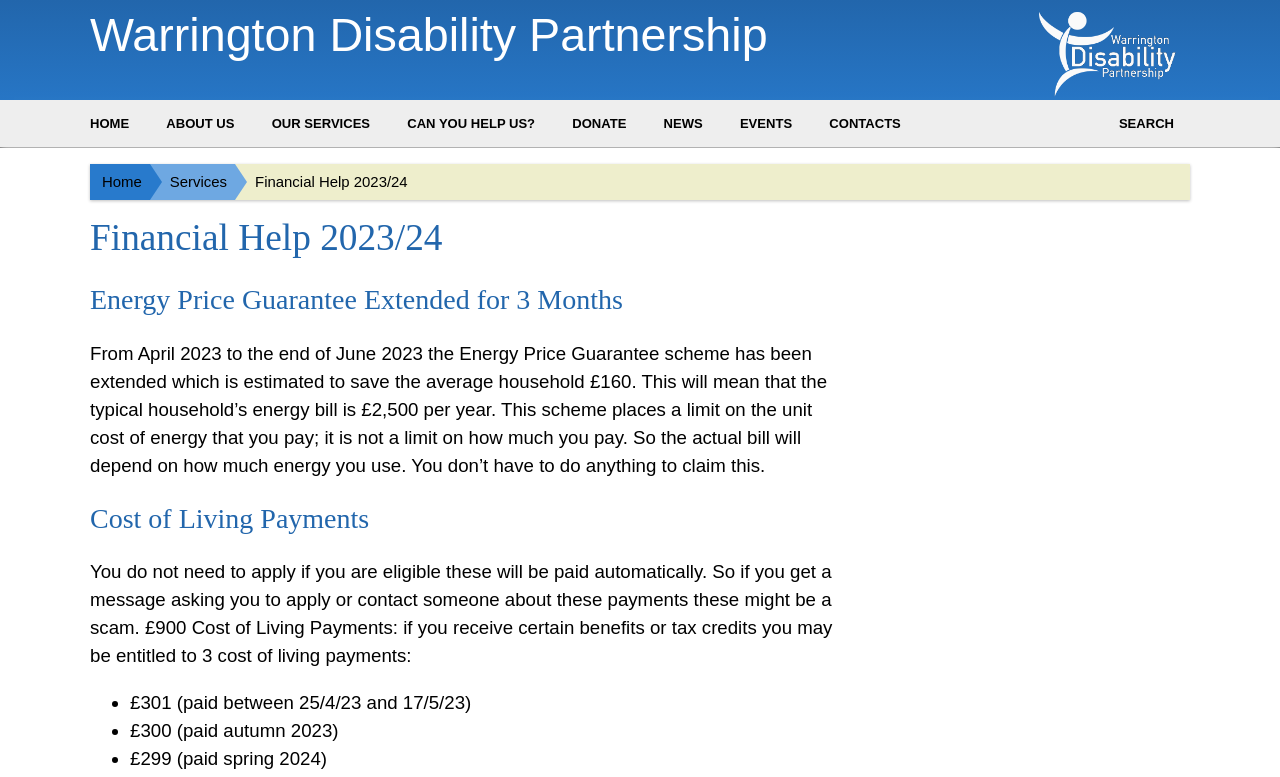Give a detailed explanation of the elements present on the webpage.

The webpage is about Financial Help 2023/24 Service from Warrington Disability Partnership. At the top, there is a navigation menu with 9 links: HOME, ABOUT US, OUR SERVICES, CAN YOU HELP US?, DONATE, NEWS, EVENTS, CONTACTS, and SEARCH. Below the navigation menu, there are two more links: Home and Services.

The main content of the webpage is divided into three sections. The first section has a heading "Financial Help 2023/24" and a subheading "Energy Price Guarantee Extended for 3 Months". This section explains that the Energy Price Guarantee scheme has been extended from April 2023 to the end of June 2023, which is estimated to save the average household £160.

The second section has a heading "Cost of Living Payments" and explains that eligible individuals do not need to apply for these payments as they will be paid automatically. This section also lists three cost of living payments: £301 paid between 25/4/23 and 17/5/23, £300 paid in autumn 2023, and £299 paid in spring 2024.

All the sections are arranged in a vertical layout, with the navigation menu and links at the top, followed by the main content sections. The text is organized in a clear and readable format, with headings and subheadings used to separate the different sections.